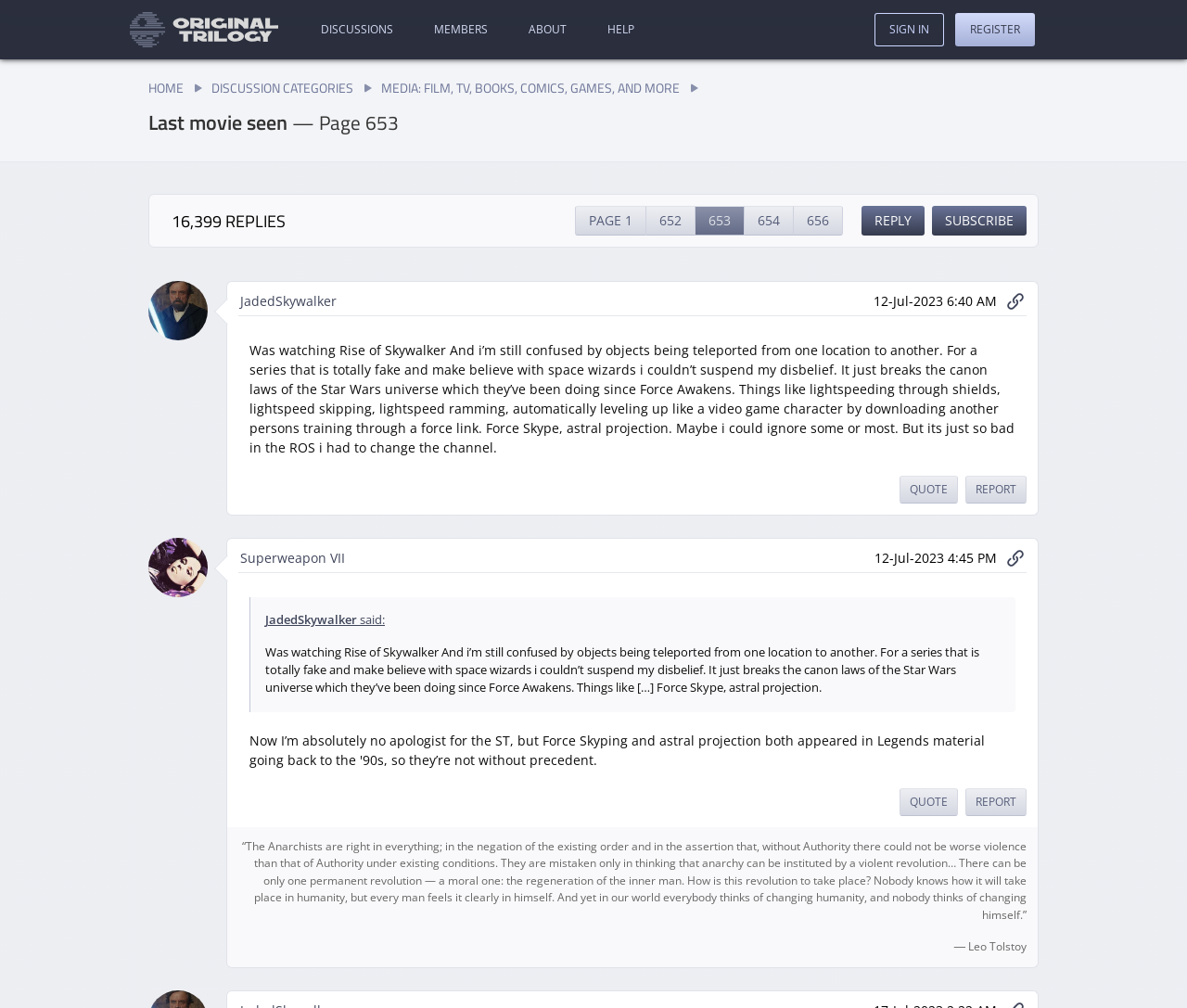What is the username of the person who started this discussion?
Please use the visual content to give a single word or phrase answer.

JadedSkywalker